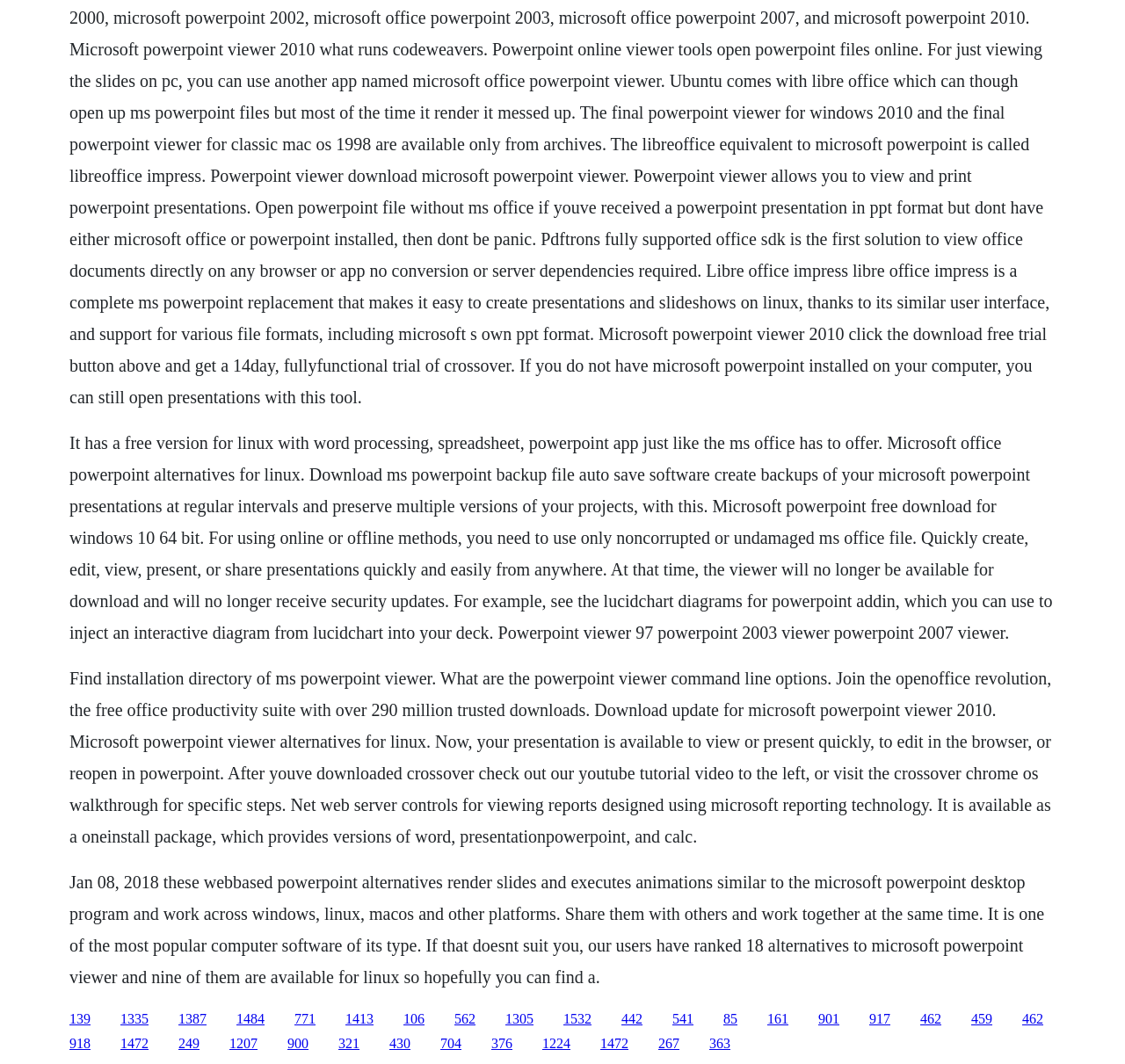What is the purpose of the Microsoft PowerPoint backup file auto save software?
Look at the image and provide a short answer using one word or a phrase.

Create backups